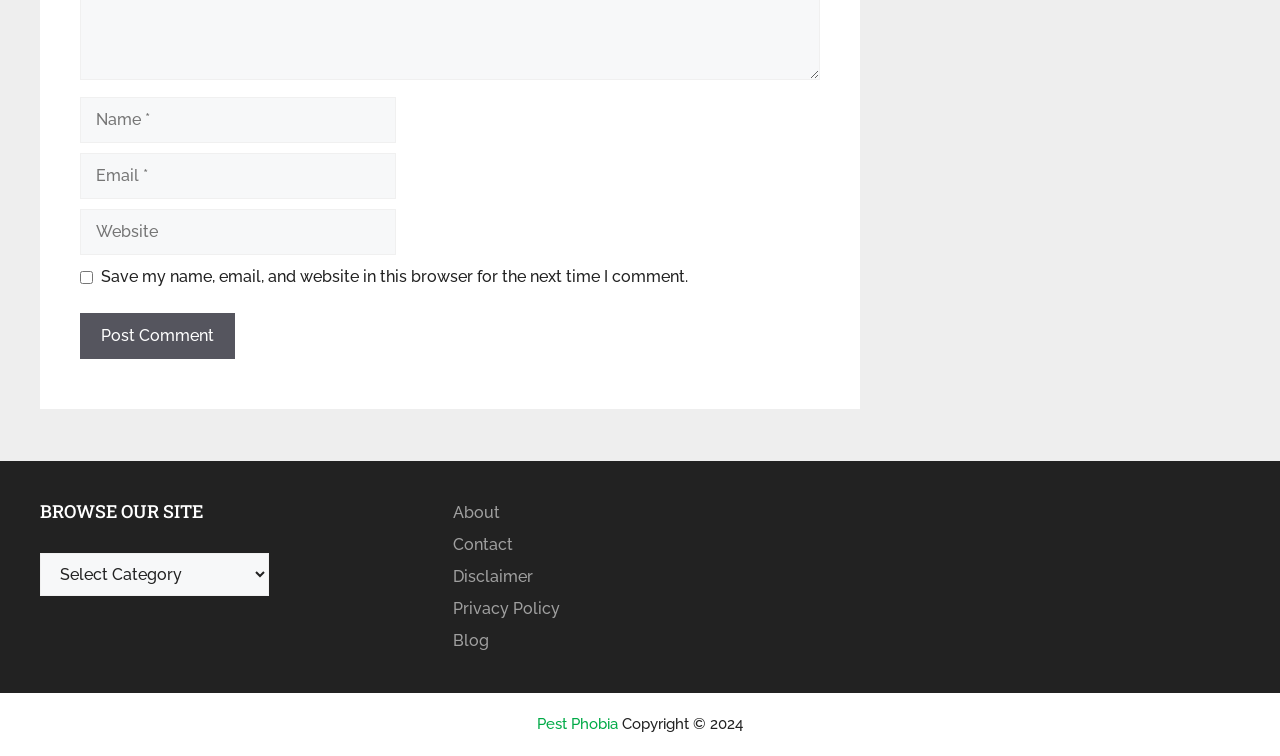Determine the bounding box coordinates of the target area to click to execute the following instruction: "Click the Post Comment button."

[0.062, 0.415, 0.184, 0.475]